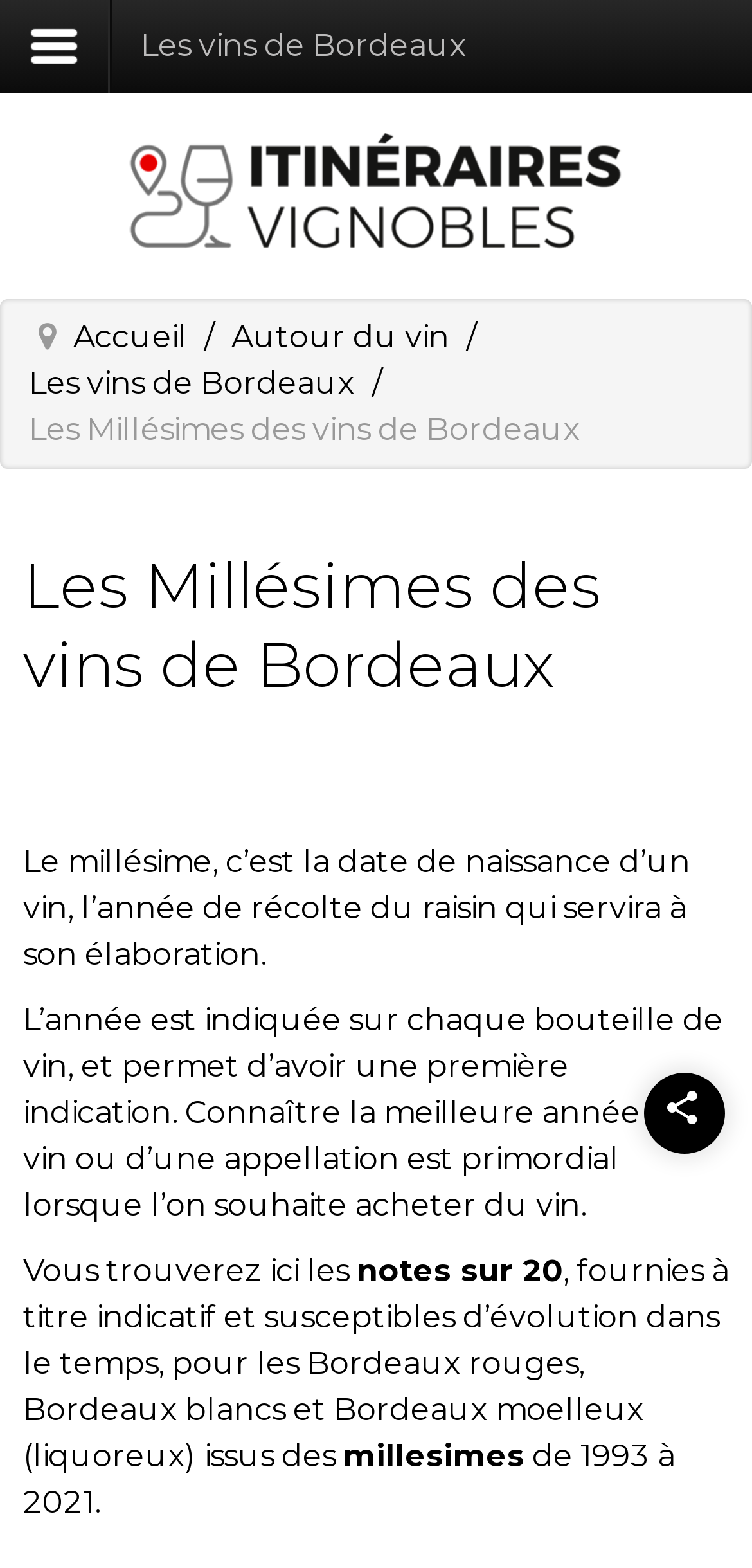Identify the bounding box coordinates of the region that should be clicked to execute the following instruction: "Go to Bordeaux page".

[0.056, 0.112, 0.606, 0.135]